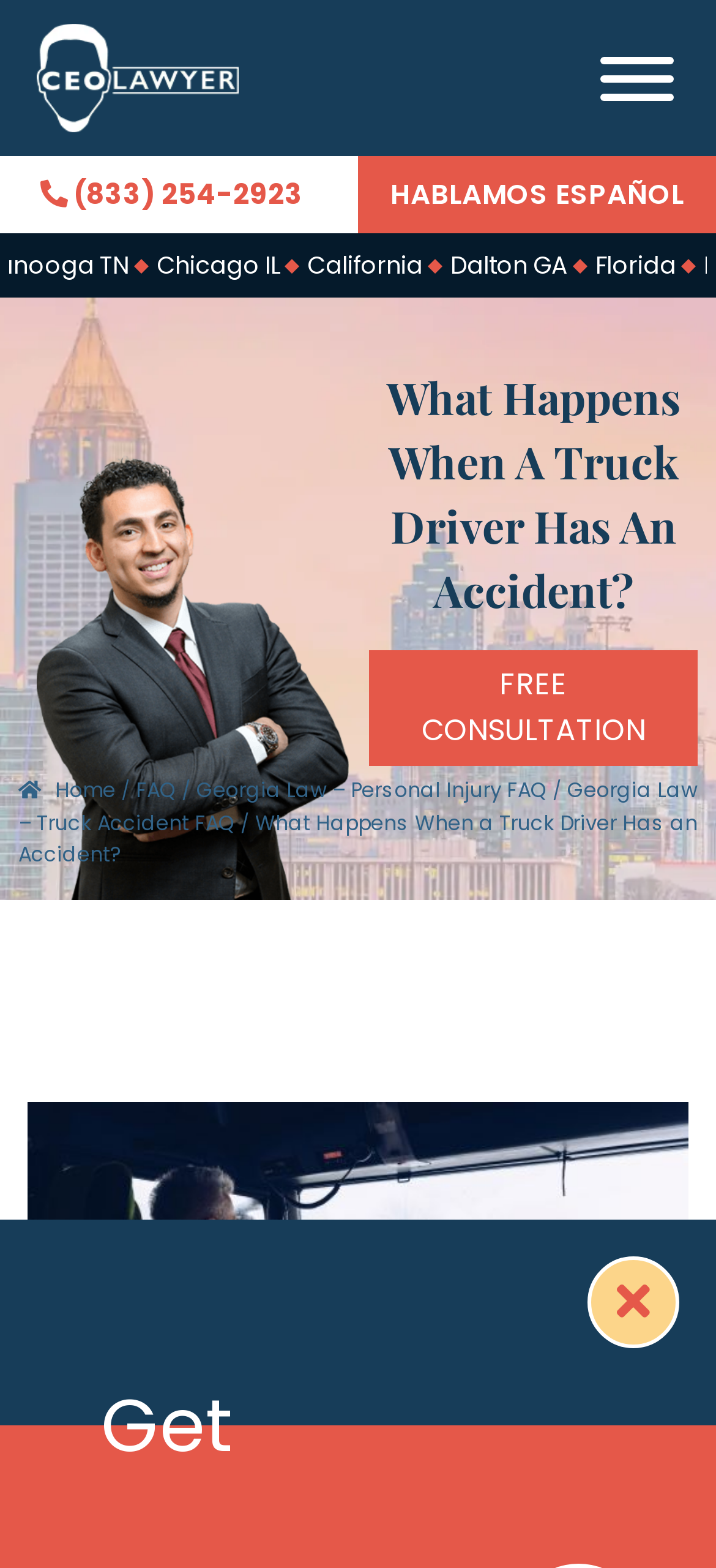Explain in detail what you observe on this webpage.

The webpage appears to be a personal injury law firm's website, specifically focused on truck accidents in Georgia. At the top, there is a prominent link to the law firm's name, "CEO Lawyer Personal Injury Law Firm", accompanied by an image of the firm's logo. Below this, there is a phone number "(833) 254-2923" with a phone icon, and a link to "HABLAMOS ESPAÑOL" (We speak Spanish).

On the left side, there are several links to different locations, including "Greer SC", "Houston TX", "Kansas", "Kansas City", "Virginia", and "Washington DC". These links are arranged horizontally, with "Greer SC" at the top and "Washington DC" at the bottom.

The main content of the webpage is divided into two sections. The top section has a heading "What Happens When A Truck Driver Has An Accident?" and a link to "FREE CONSULTATION". The bottom section has a navigation menu with links to "Home", "FAQ", "Georgia Law – Personal Injury FAQ", "Georgia Law – Truck Accident FAQ", and "What Happens When a Truck Driver Has an Accident?". These links are arranged horizontally, with "Home" at the left and "What Happens When a Truck Driver Has an Accident?" at the right.

There are a total of 11 links on the webpage, including the law firm's name, phone number, and location links. The webpage also has 2 images, one of which is the law firm's logo.